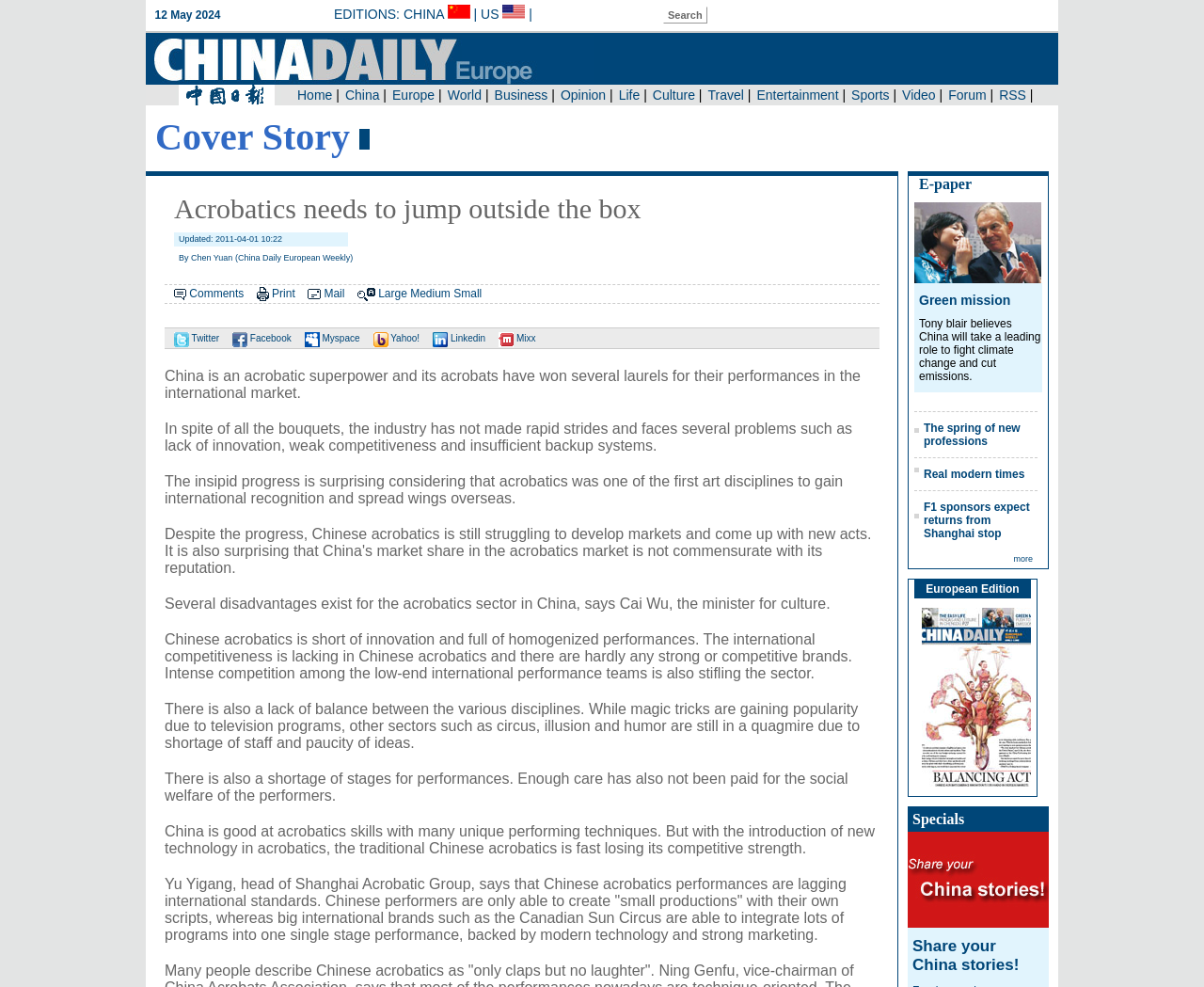Could you provide the bounding box coordinates for the portion of the screen to click to complete this instruction: "View the 'Recent Posts'"?

None